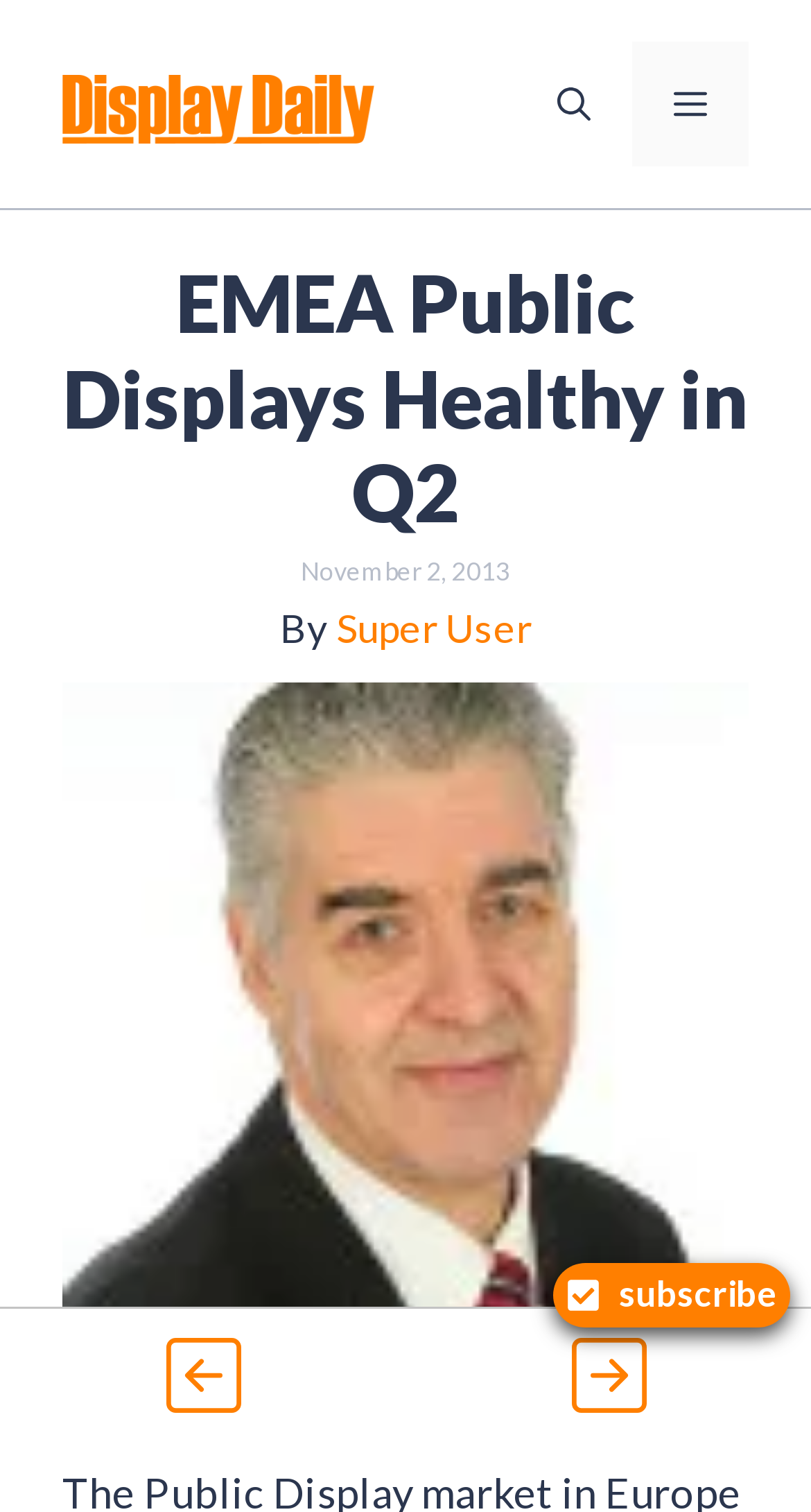Given the content of the image, can you provide a detailed answer to the question?
How many images are at the bottom of the webpage?

I counted the number of image elements at the bottom of the webpage, which are contained within link elements. There are two images in total.